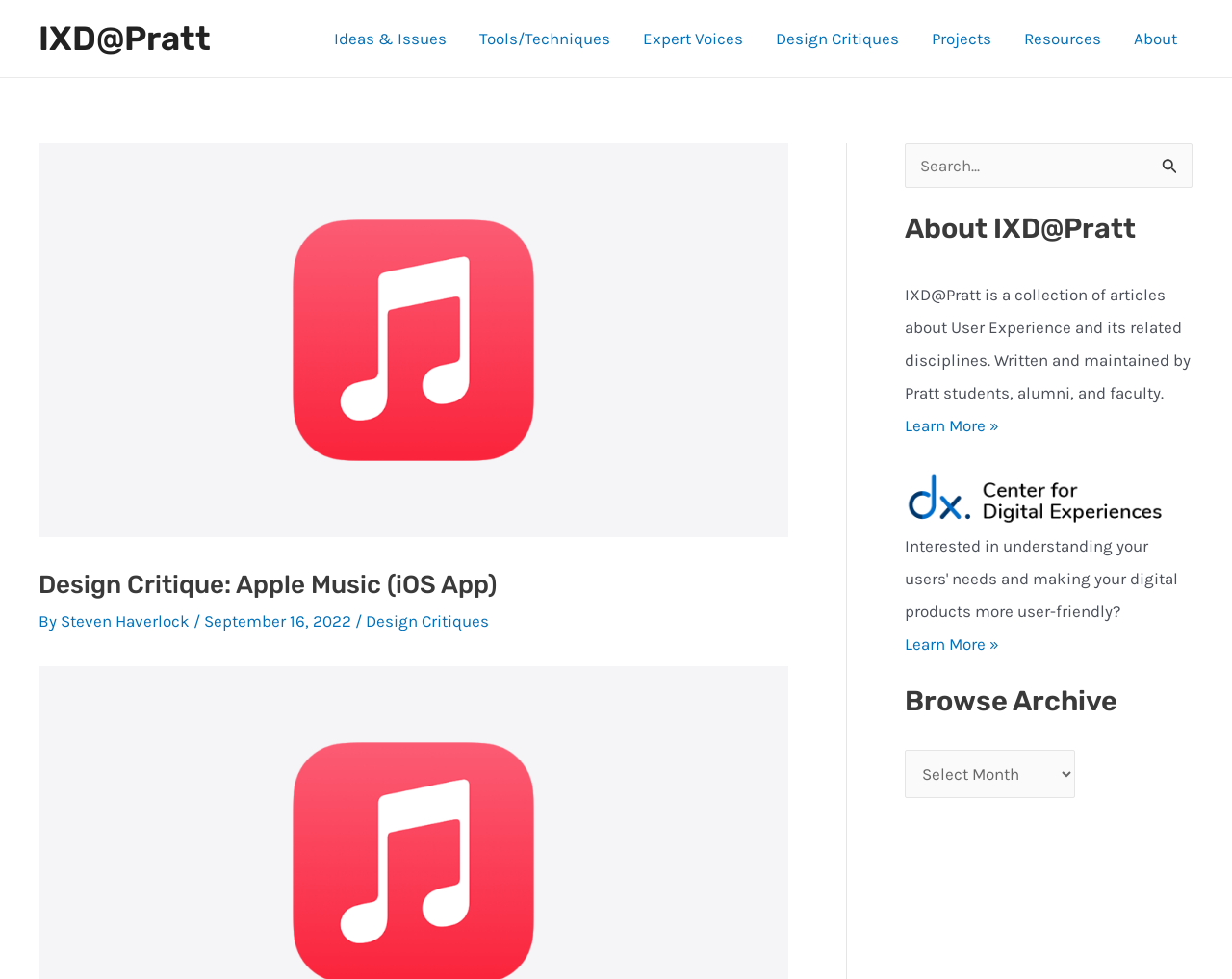Please locate the bounding box coordinates of the element that needs to be clicked to achieve the following instruction: "Go to the Design Critiques page". The coordinates should be four float numbers between 0 and 1, i.e., [left, top, right, bottom].

[0.297, 0.625, 0.397, 0.644]